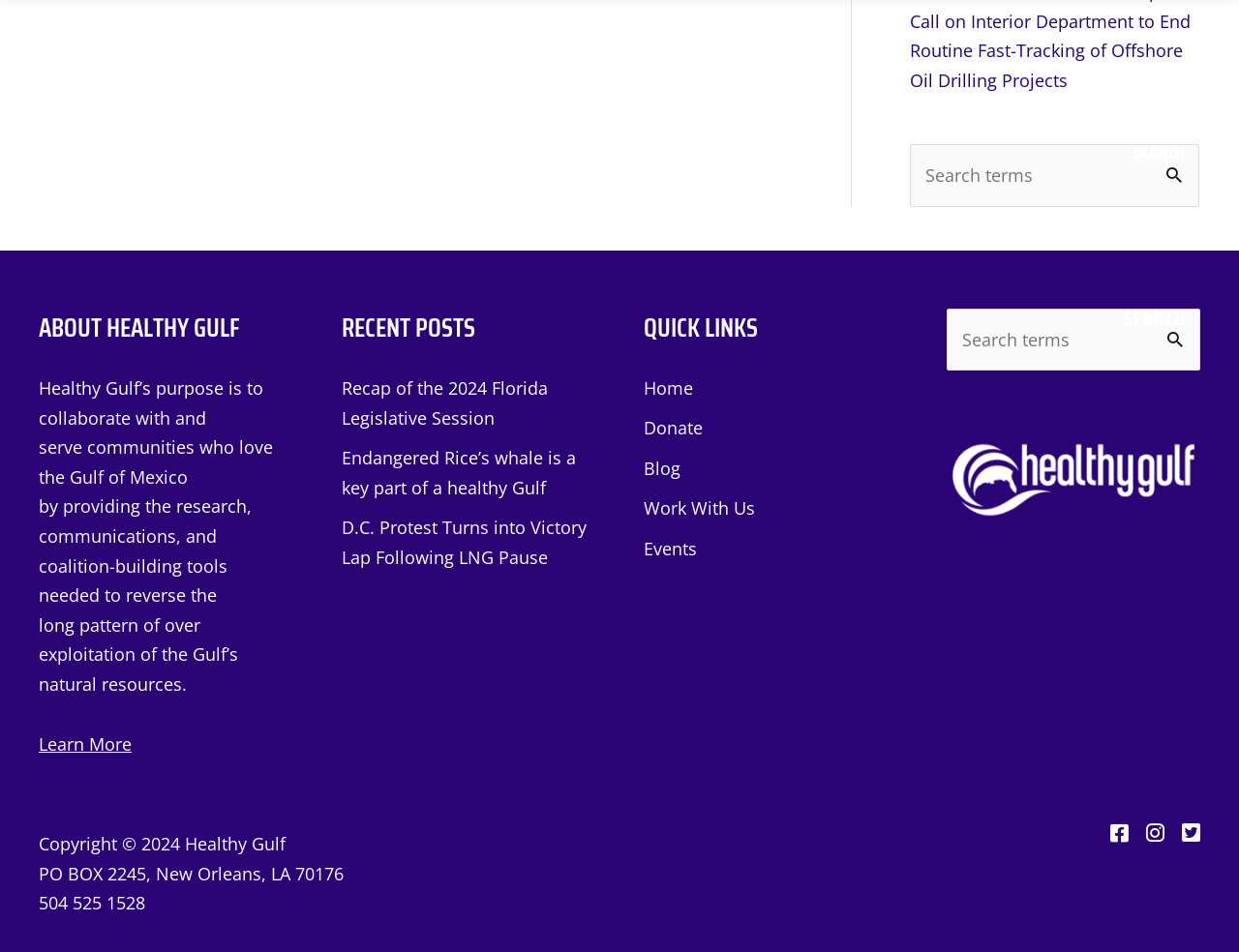How many footer widgets are there?
Using the picture, provide a one-word or short phrase answer.

4